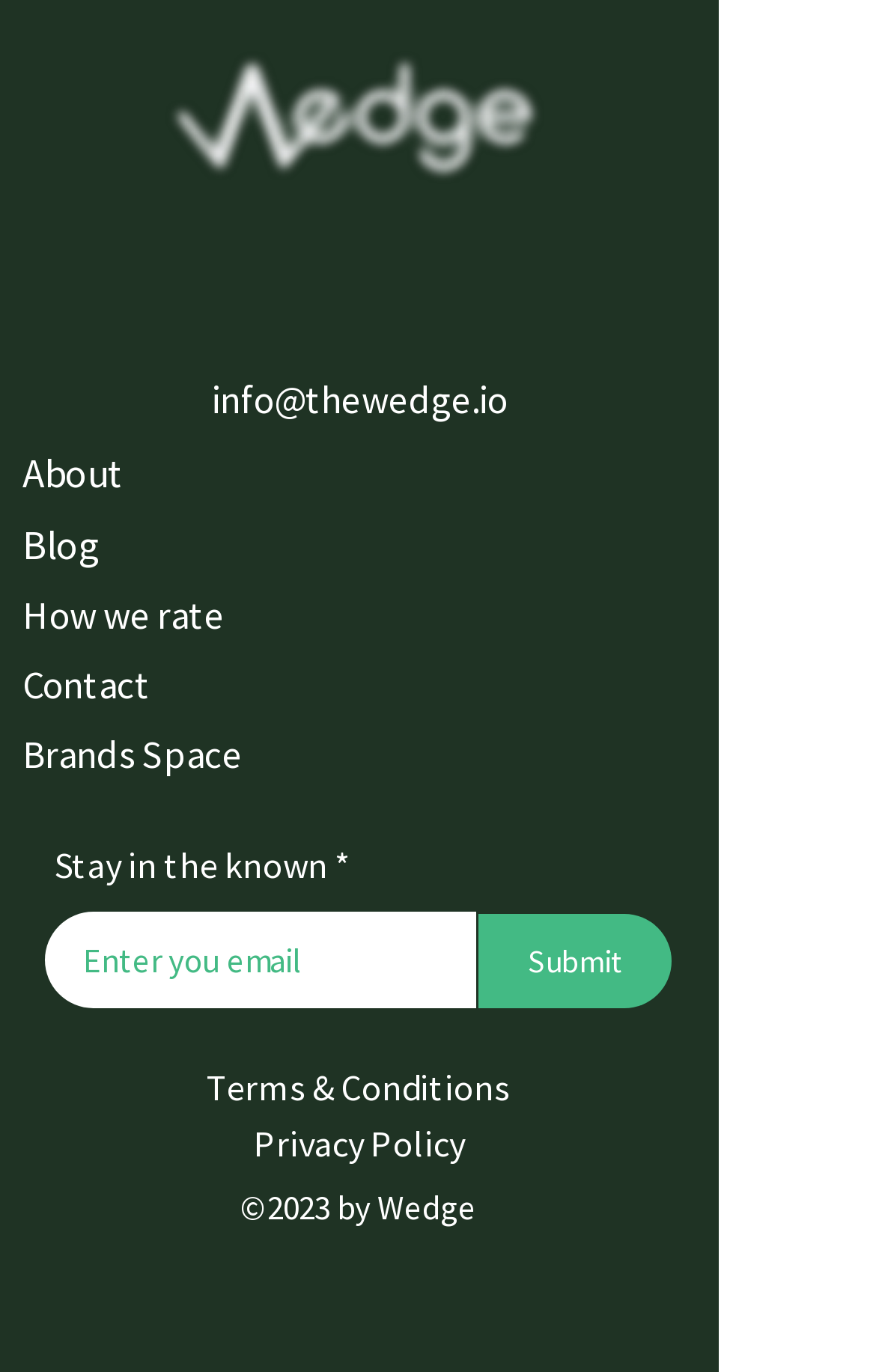Could you highlight the region that needs to be clicked to execute the instruction: "Read Terms & Conditions"?

[0.236, 0.776, 0.582, 0.809]